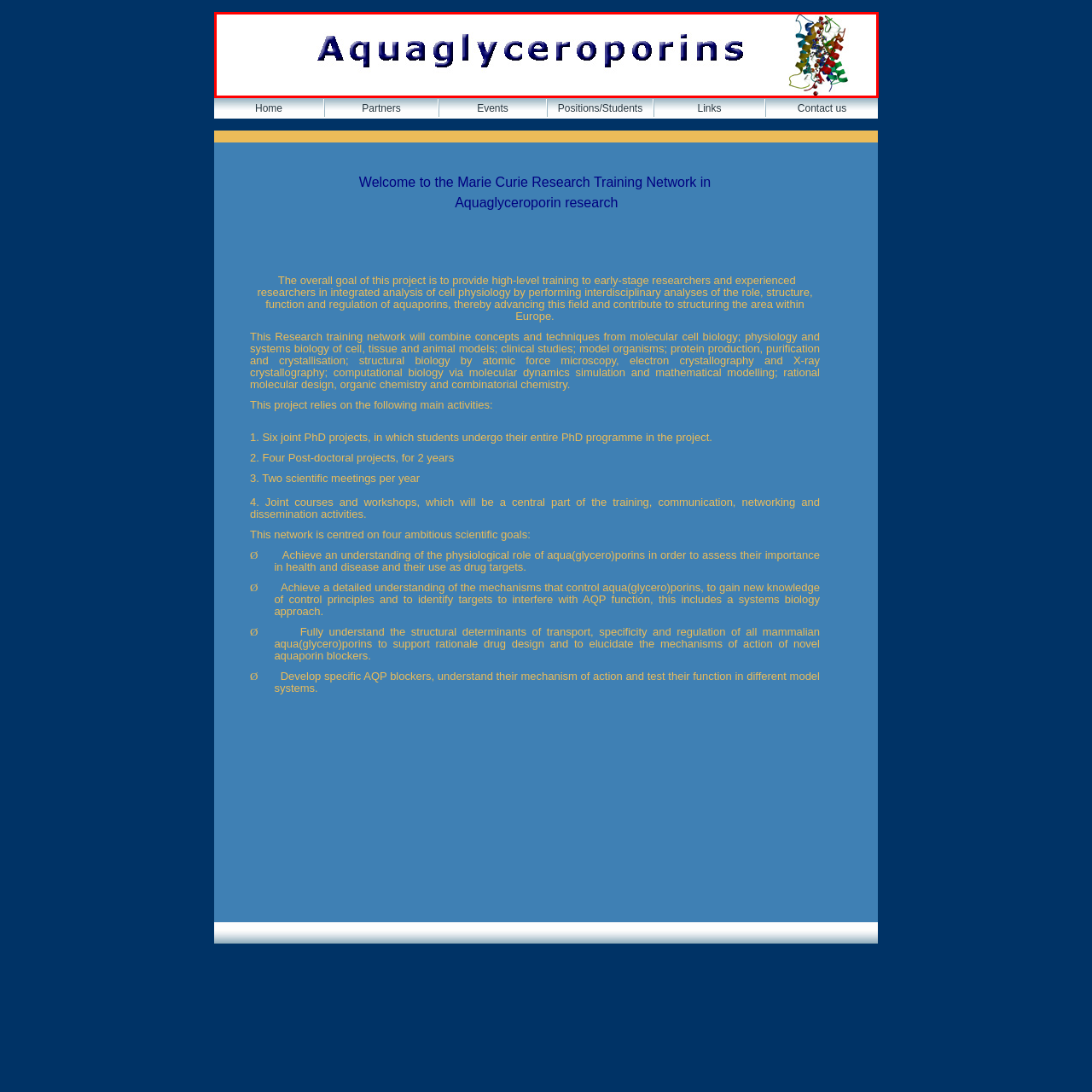What is the main focus of the Marie Curie Research Training Network?
Inspect the image area outlined by the red bounding box and deliver a detailed response to the question, based on the elements you observe.

The Marie Curie Research Training Network is dedicated to understanding the role, structure, function, and regulation of aquaglyceroporin, which is a vital protein, and aims to train early-stage and experienced researchers in this field.